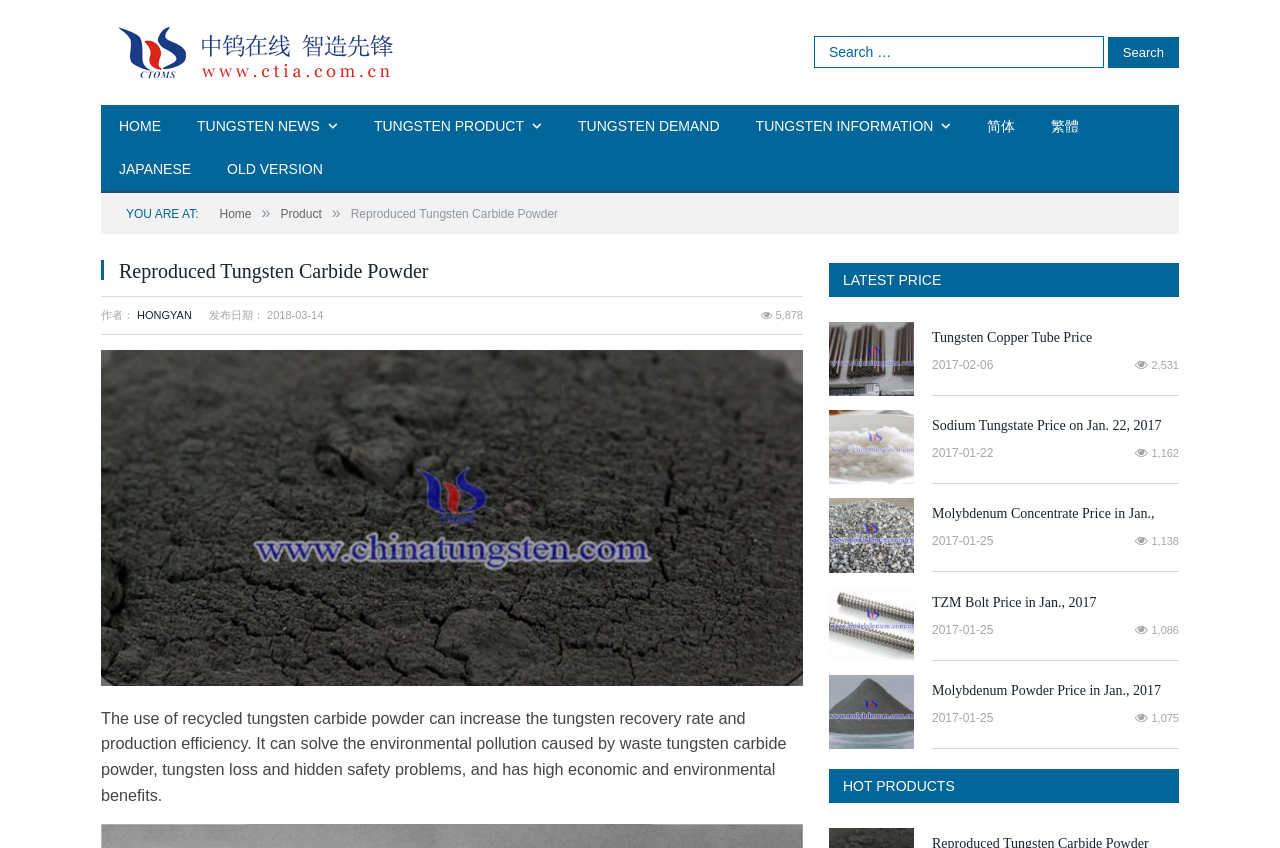Provide the bounding box coordinates of the area you need to click to execute the following instruction: "View HOT PRODUCTS".

[0.648, 0.907, 0.921, 0.947]